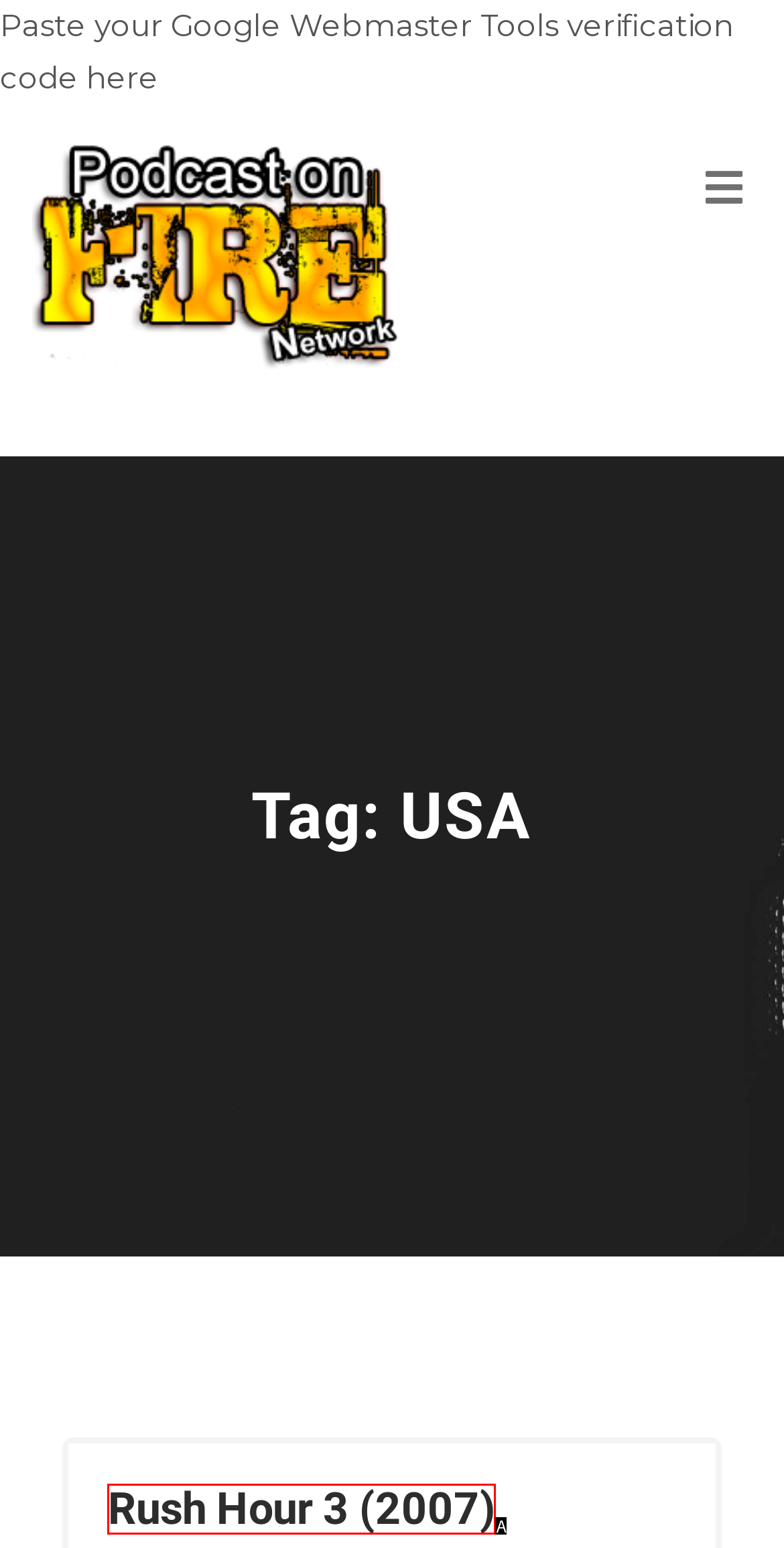Pick the option that best fits the description: Rush Hour 3 (2007). Reply with the letter of the matching option directly.

A